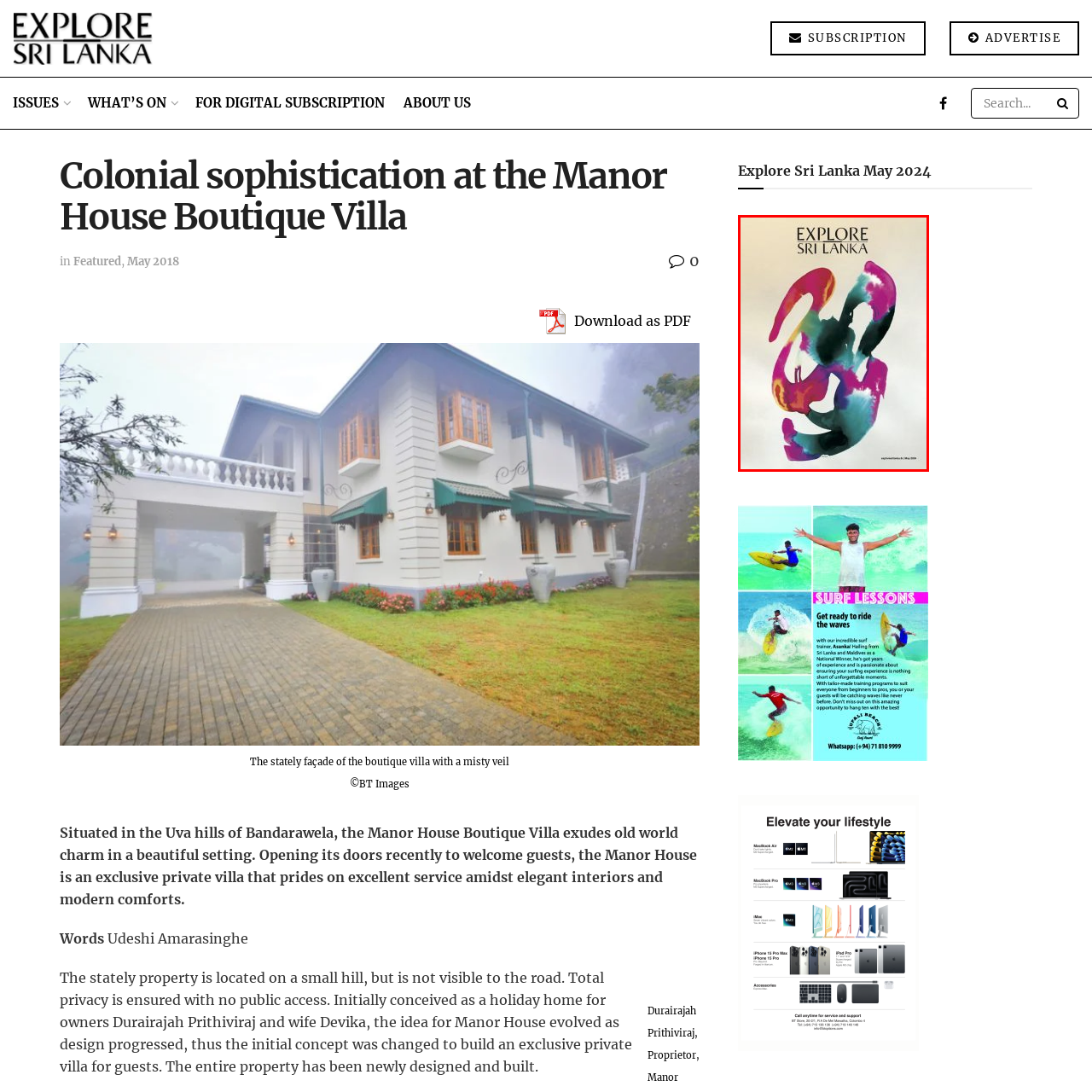Observe the image encased in the red box and deliver an in-depth response to the subsequent question by interpreting the details within the image:
What is the dominant color scheme of the poster?

The caption describes the poster's design as featuring 'dynamic splashes of colors, predominantly in shades of pink, green, and blue', which suggests that these colors are the most prominent and attention-grabbing.